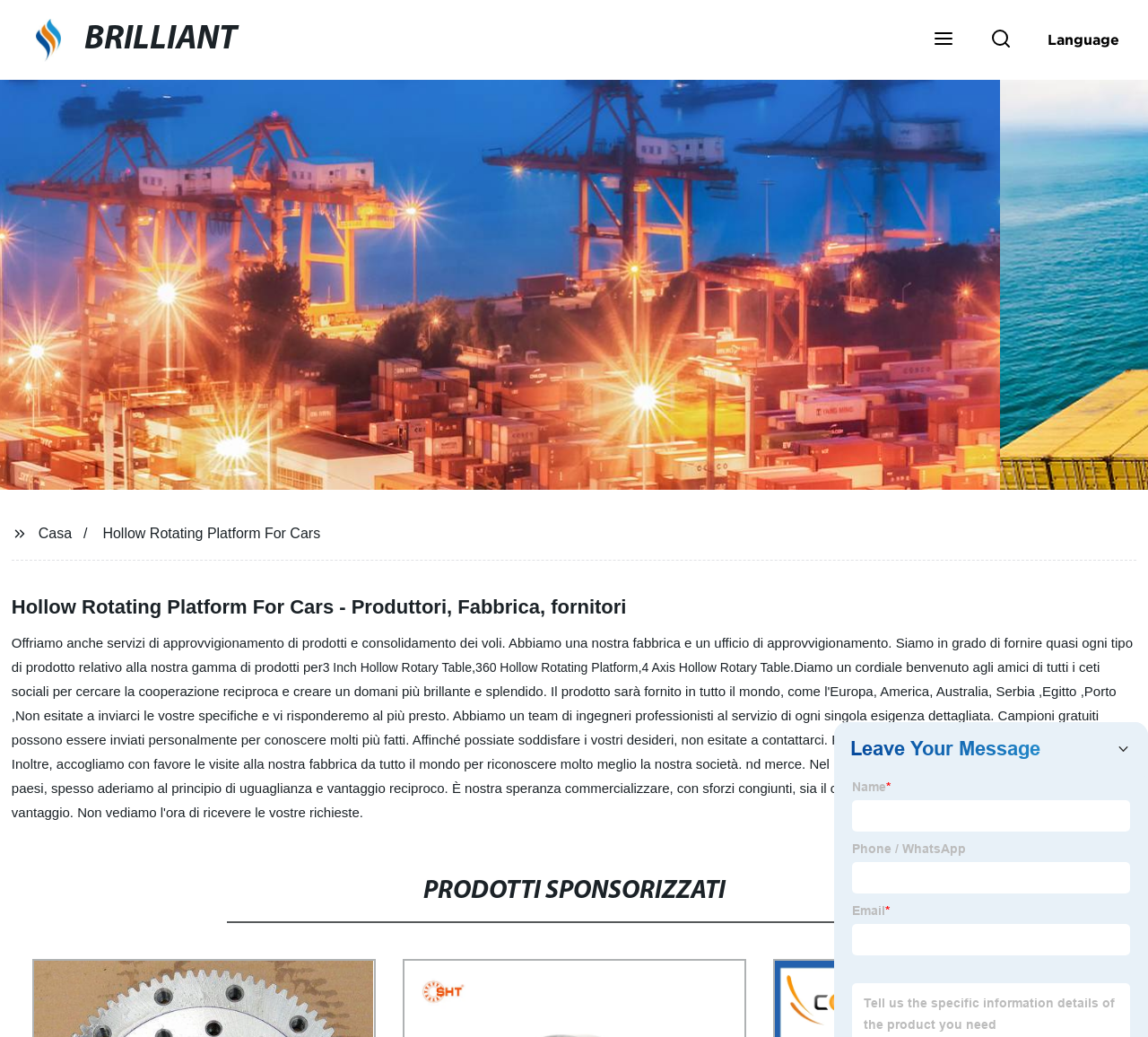Based on the image, give a detailed response to the question: What is the name of the section that lists sponsored products?

The webpage has a section with the heading PRODOTTI SPONSORIZZATI, which translates to sponsored products, indicating that this section lists products that are sponsored by the company.